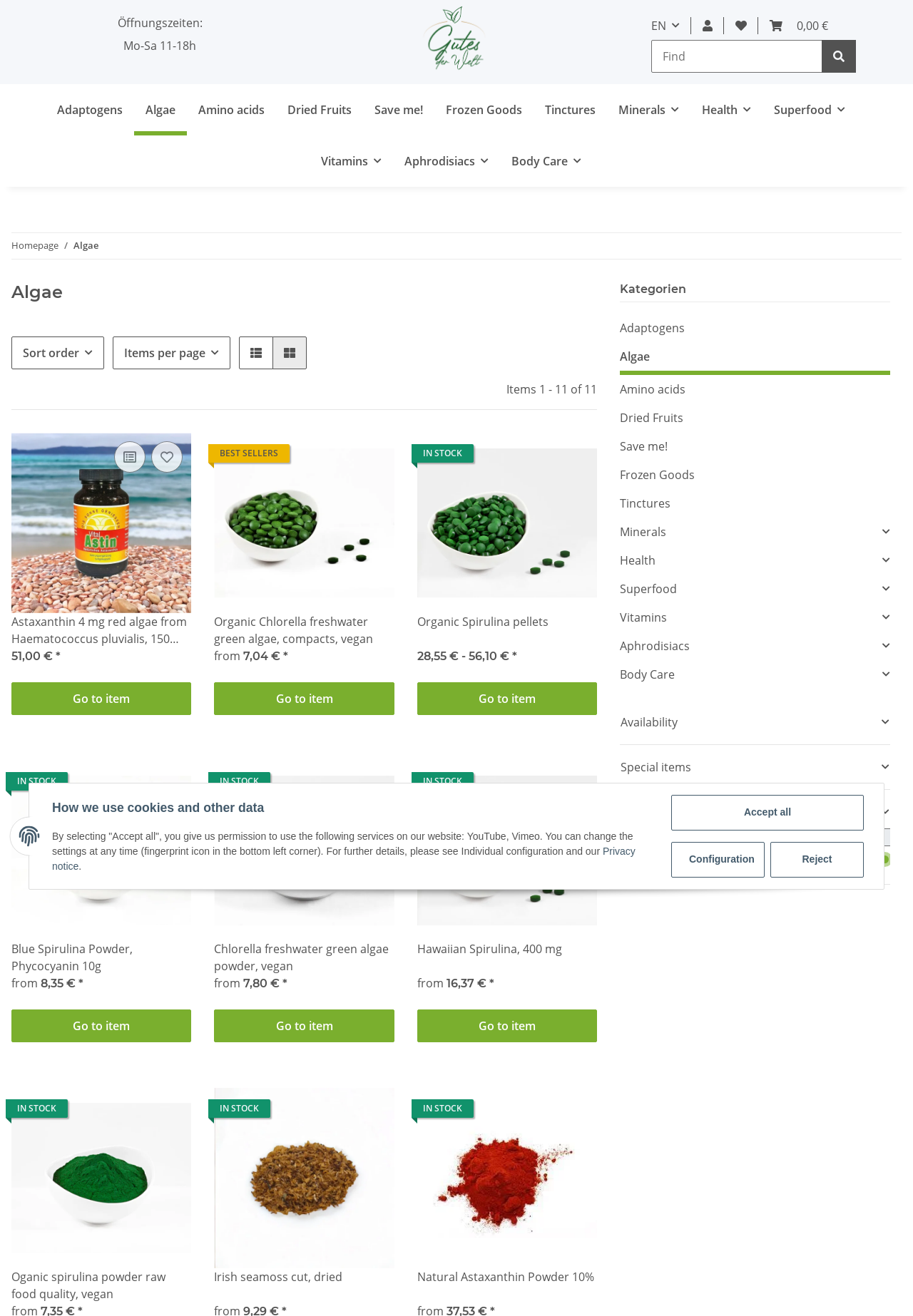What is the name of the first product in the best sellers section?
Look at the screenshot and give a one-word or phrase answer.

Organic Chlorella freshwater green algae